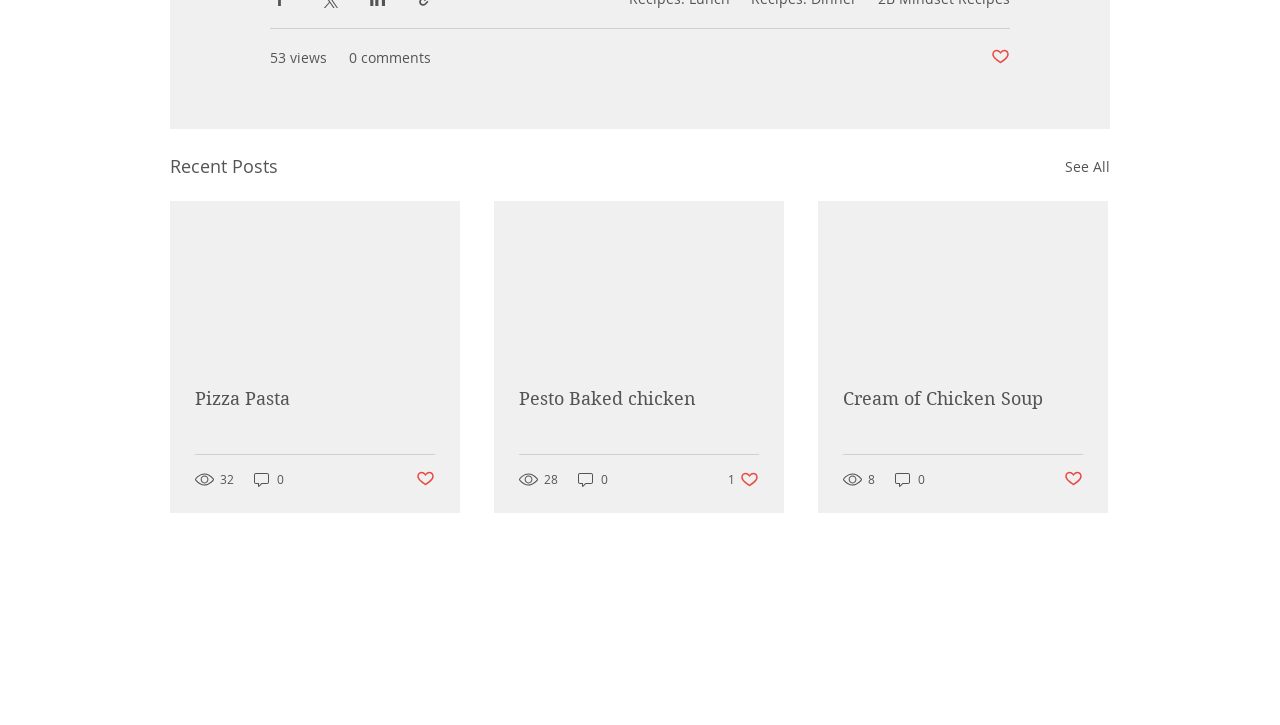Pinpoint the bounding box coordinates of the clickable element needed to complete the instruction: "Read a post about Pizza Pasta". The coordinates should be provided as four float numbers between 0 and 1: [left, top, right, bottom].

[0.152, 0.536, 0.34, 0.564]